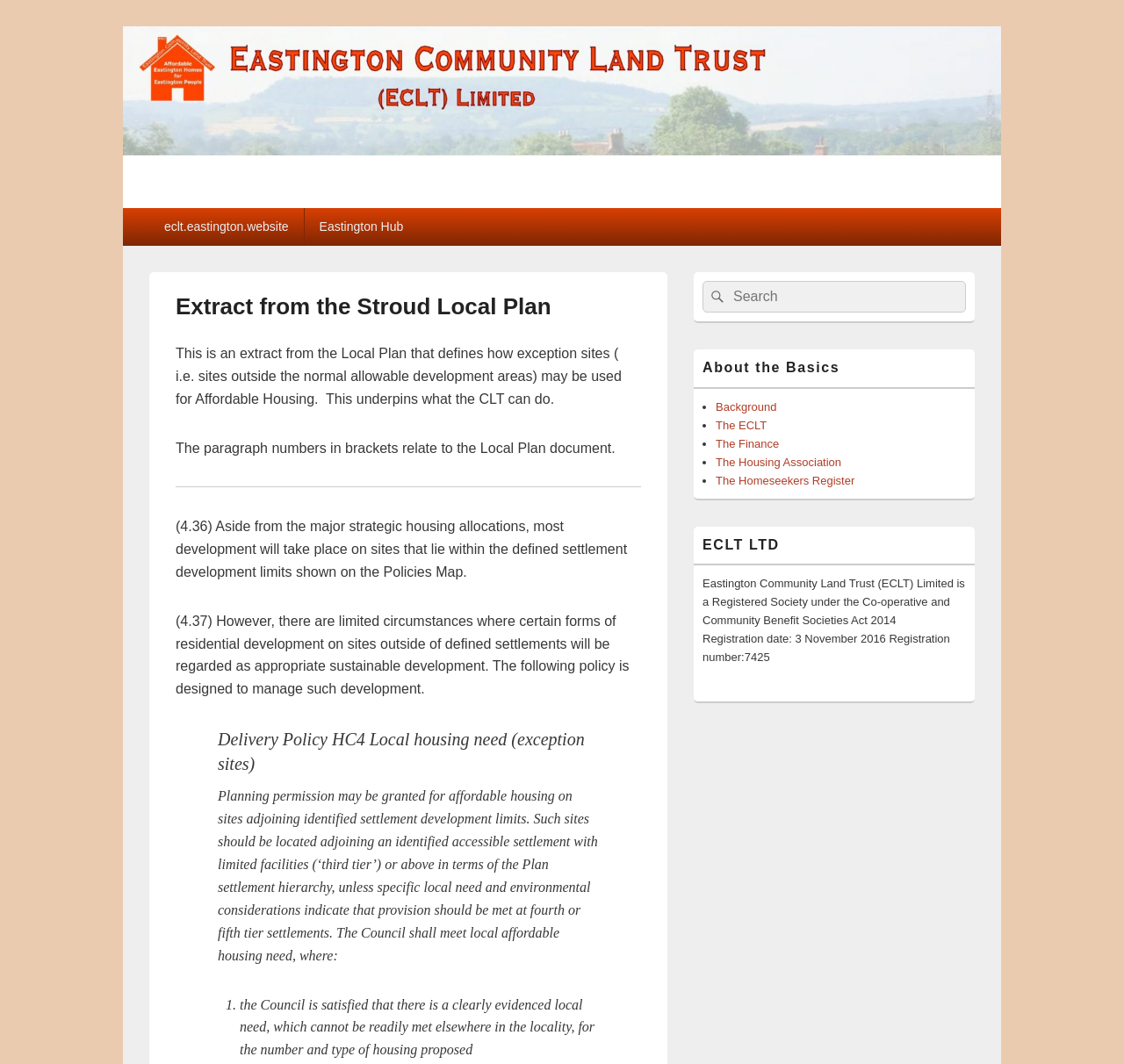Generate the text of the webpage's primary heading.

Extract from the Stroud Local Plan